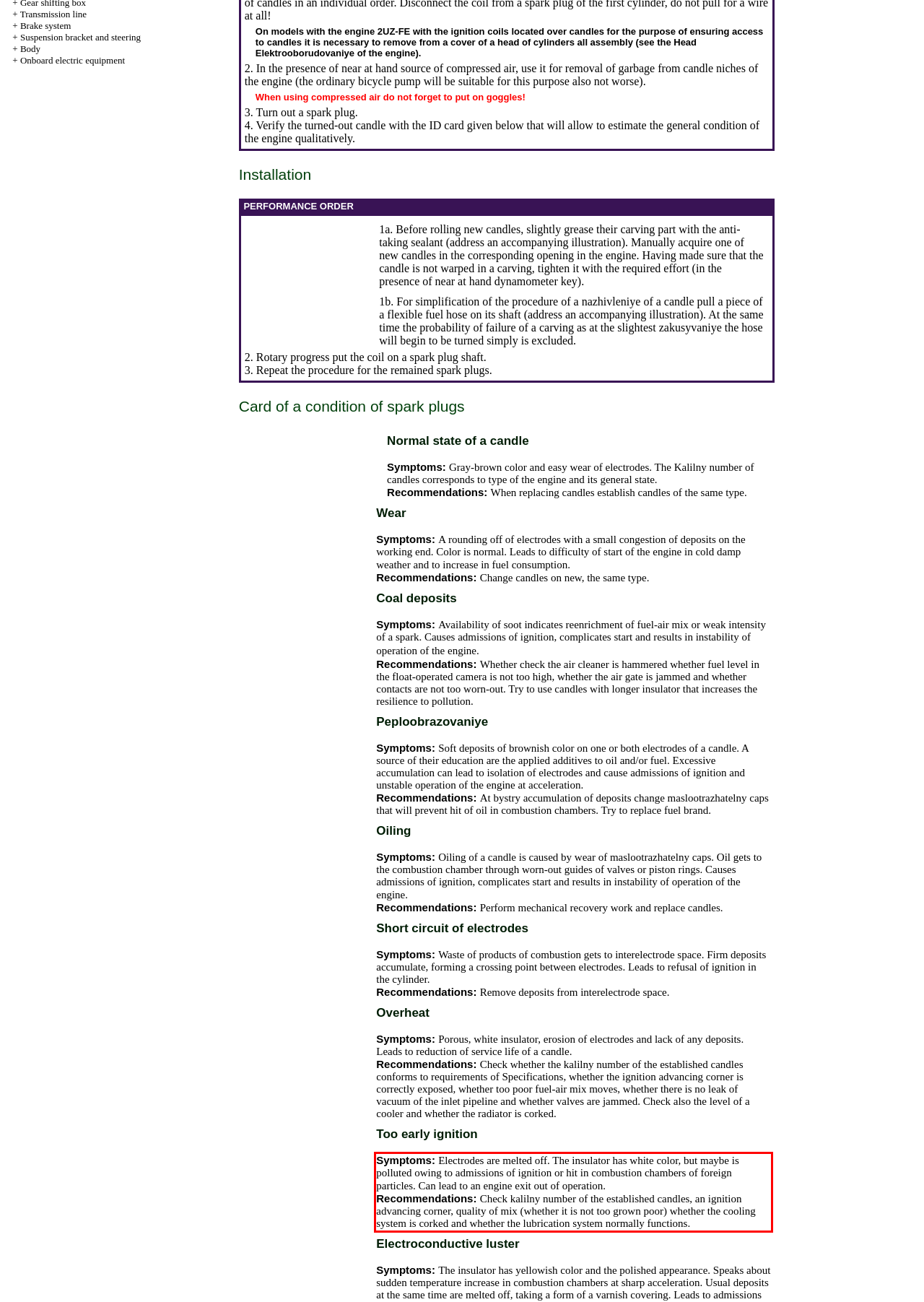There is a screenshot of a webpage with a red bounding box around a UI element. Please use OCR to extract the text within the red bounding box.

Symptoms: Electrodes are melted off. The insulator has white color, but maybe is polluted owing to admissions of ignition or hit in combustion chambers of foreign particles. Can lead to an engine exit out of operation. Recommendations: Check kalilny number of the established candles, an ignition advancing corner, quality of mix (whether it is not too grown poor) whether the cooling system is corked and whether the lubrication system normally functions.